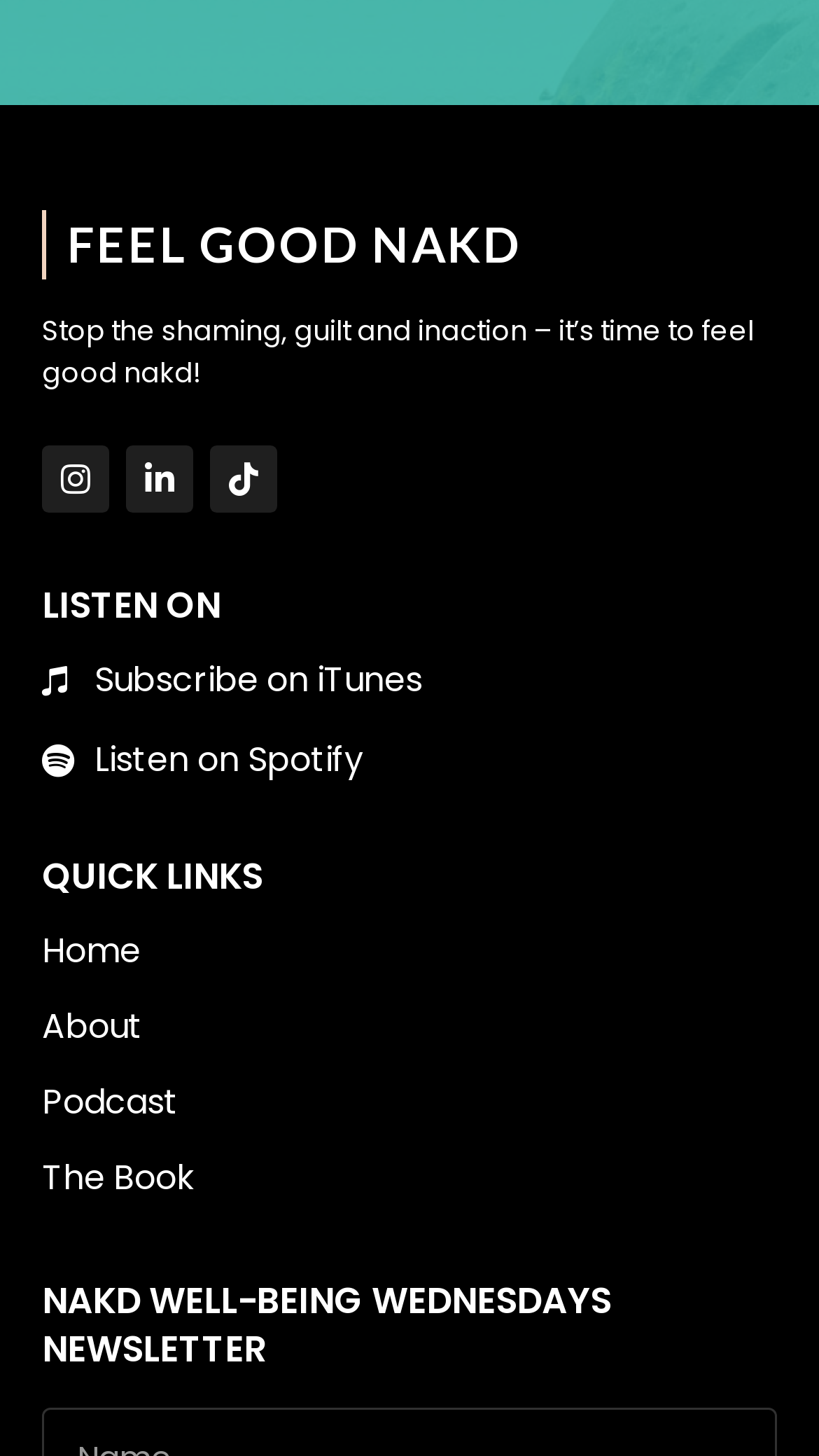Identify the bounding box coordinates of the section to be clicked to complete the task described by the following instruction: "Open Instagram". The coordinates should be four float numbers between 0 and 1, formatted as [left, top, right, bottom].

[0.051, 0.305, 0.133, 0.351]